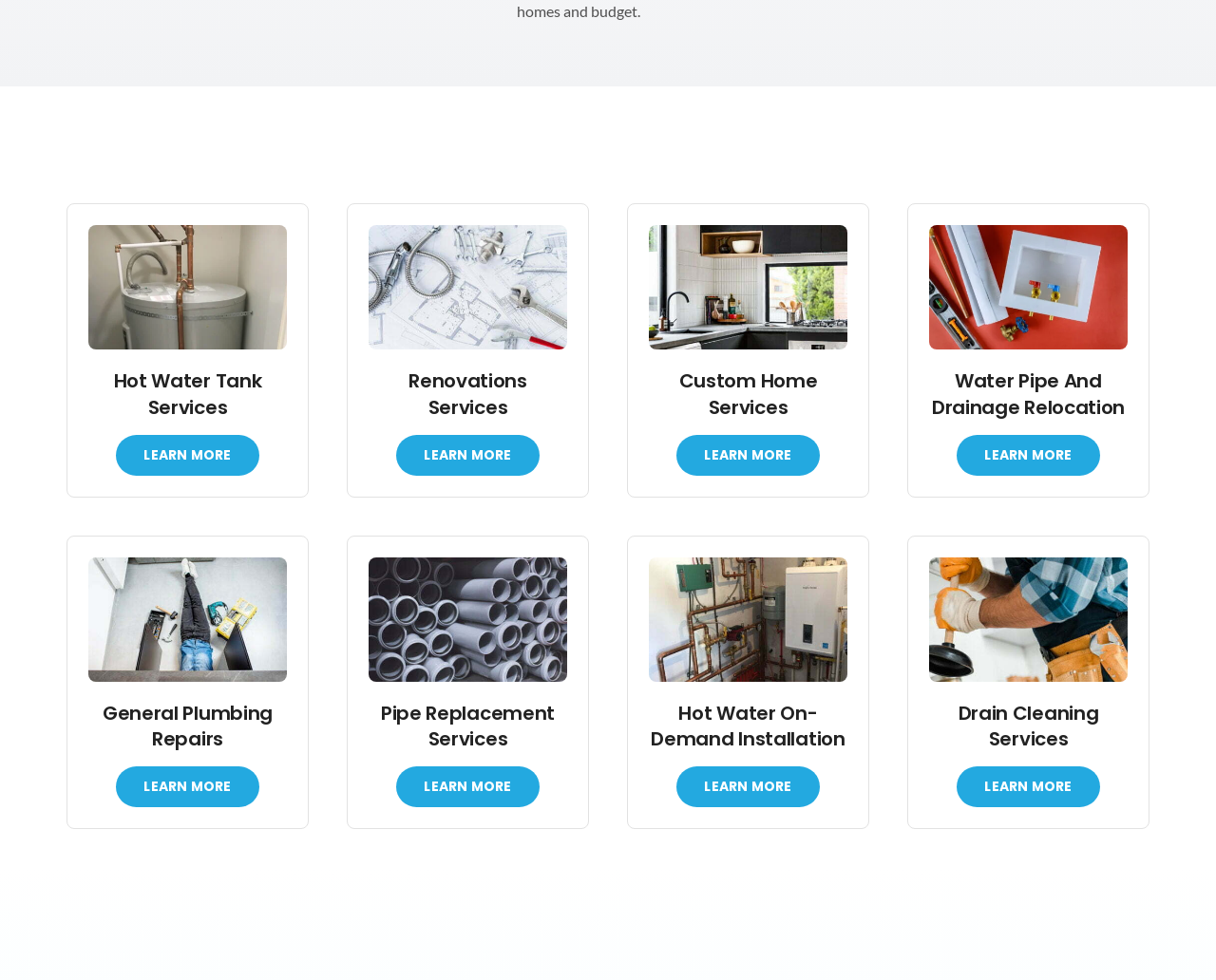How many types of plumbing repairs are mentioned?
Please look at the screenshot and answer in one word or a short phrase.

2